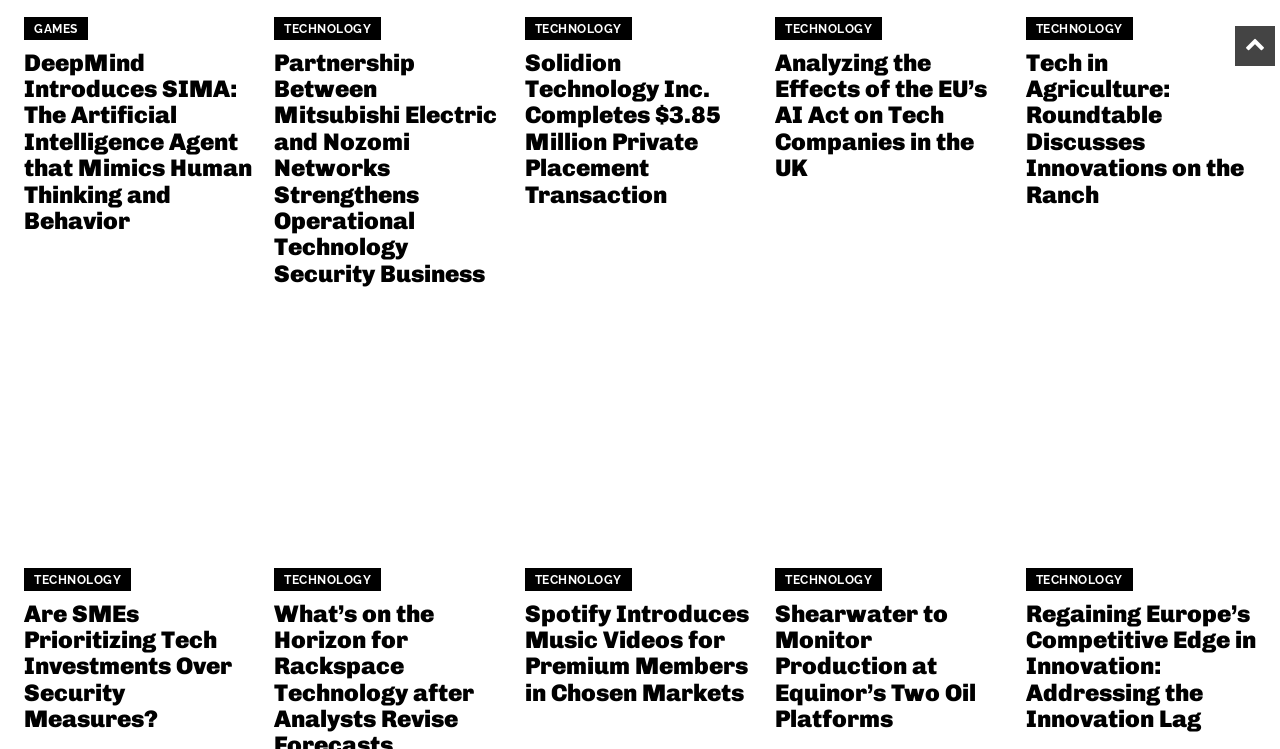Identify the bounding box coordinates of the clickable region necessary to fulfill the following instruction: "Click the 'Publicar comentario' button". The bounding box coordinates should be four float numbers between 0 and 1, i.e., [left, top, right, bottom].

None